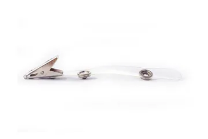How many clips are sold in a pack?
Examine the image closely and answer the question with as much detail as possible.

According to the caption, the product is 'sold in packs of 100', which means that each pack contains 100 clips.